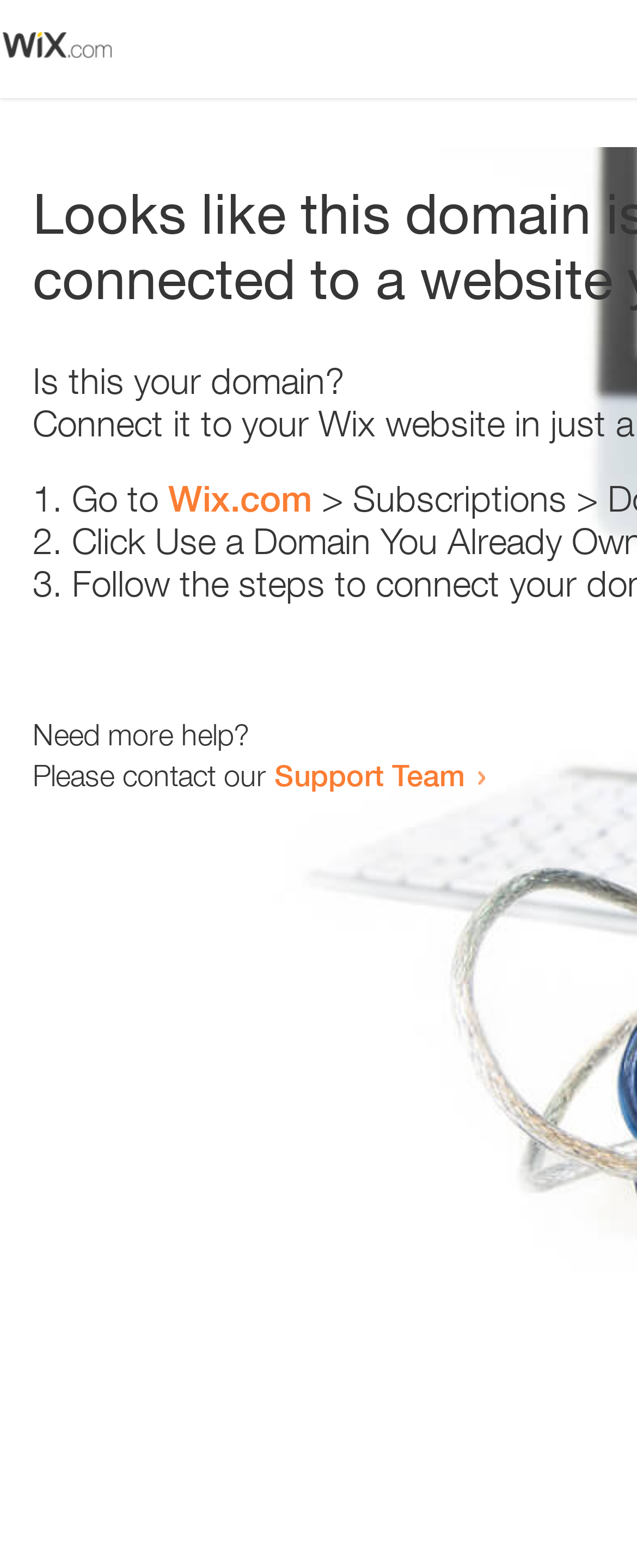How many steps are provided to resolve the error?
Analyze the screenshot and provide a detailed answer to the question.

The webpage contains a list with three list markers '1.', '2.', and '3.' which suggests that there are three steps provided to resolve the error.